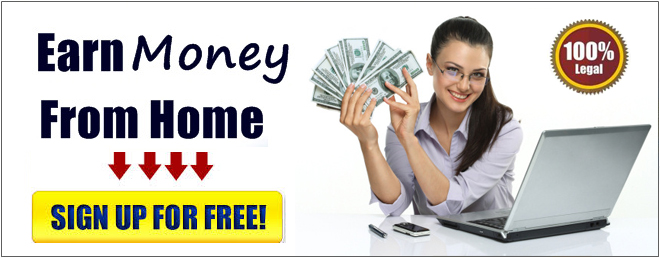Create a vivid and detailed description of the image.

The image features a young woman wearing glasses, smiling as she enthusiastically holds a fan of cash in one hand while presenting her laptop with the other. She is positioned in front of a modern workspace, suggesting an appealing remote working environment. The background is bright and inviting, contributing to an overall positive and energetic atmosphere. Bold text at the top reads "Earn Money From Home," emphasizing the opportunity for financial gain from the comfort of one's home. Below, a bright yellow button with the text "SIGN UP FOR FREE!" invites viewers to take immediate action. Accompanying a seal in the corner states "100% Legal," providing reassurance about the legitimacy of the offer, which can appeal to potential participants looking for trustworthy means to earn income online.